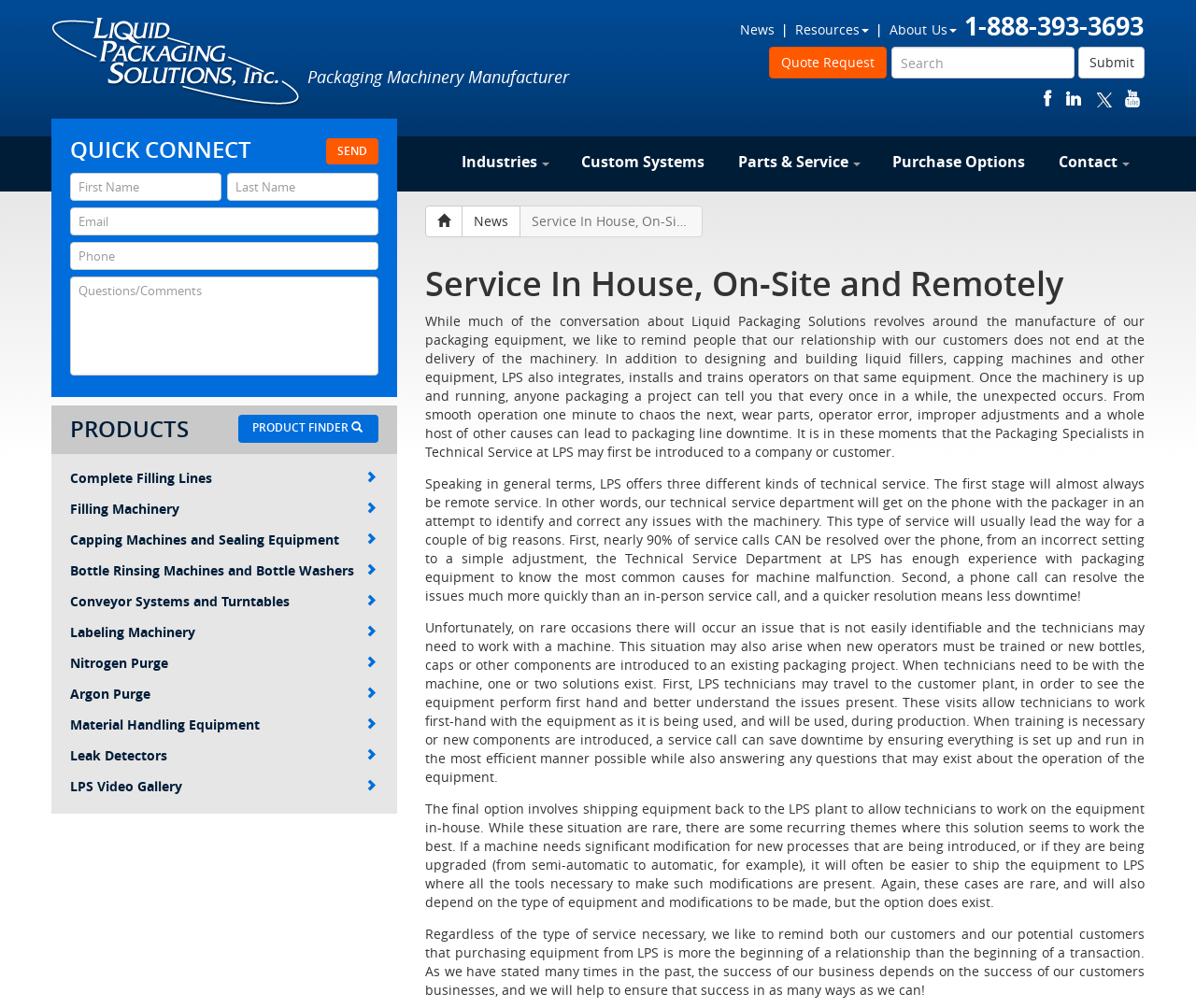Please identify the bounding box coordinates of the element's region that I should click in order to complete the following instruction: "Contact us". The bounding box coordinates consist of four float numbers between 0 and 1, i.e., [left, top, right, bottom].

[0.871, 0.139, 0.957, 0.185]